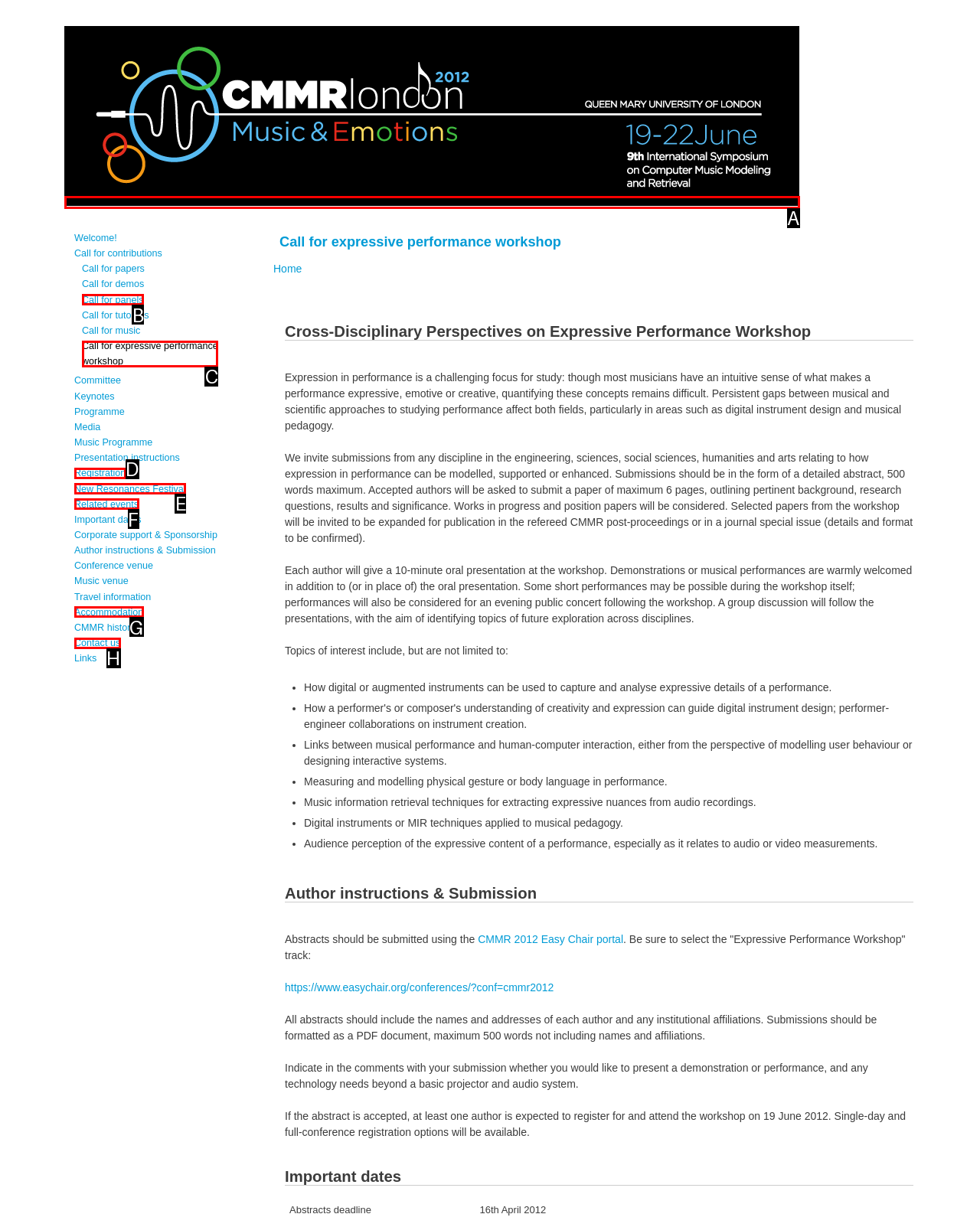Determine the HTML element to click for the instruction: Click on the 'Home' link.
Answer with the letter corresponding to the correct choice from the provided options.

A